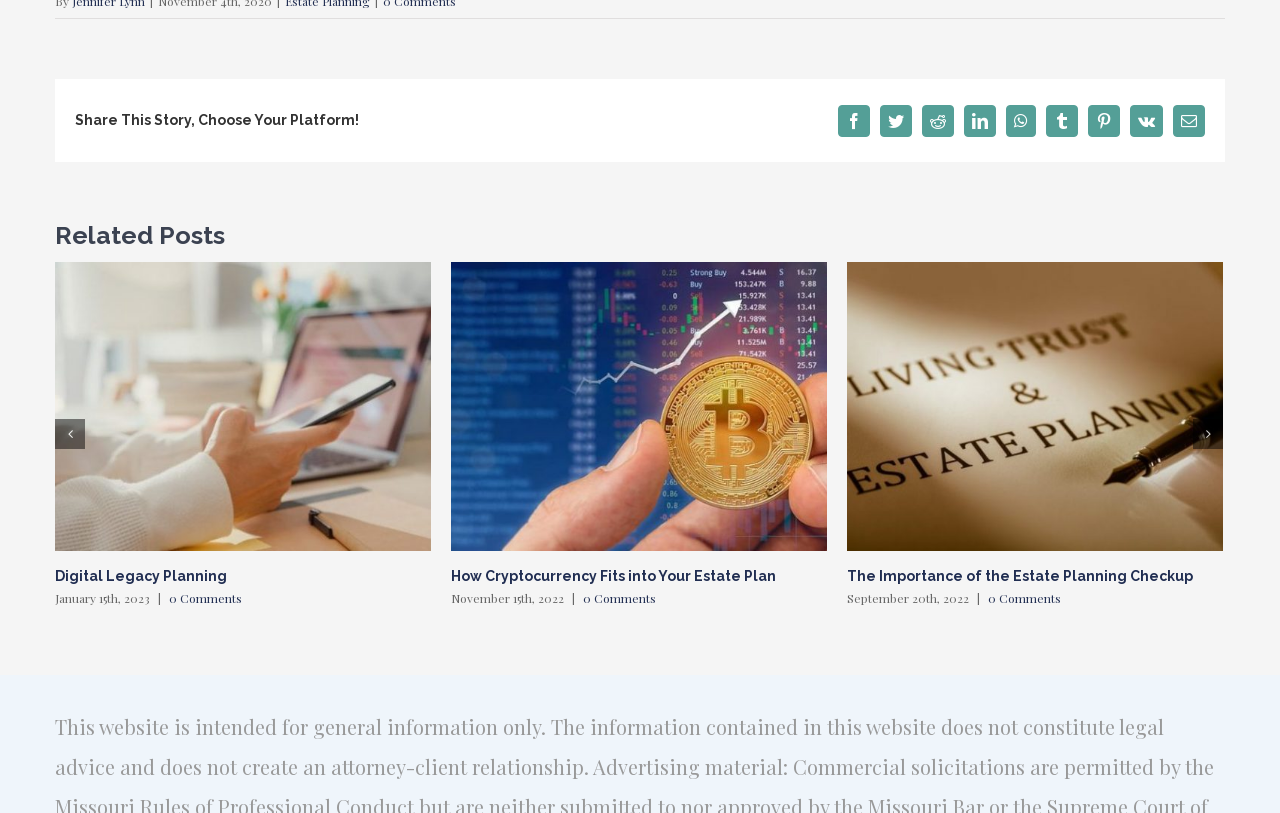Find the bounding box coordinates for the UI element that matches this description: "0 Comments".

[0.772, 0.725, 0.829, 0.745]